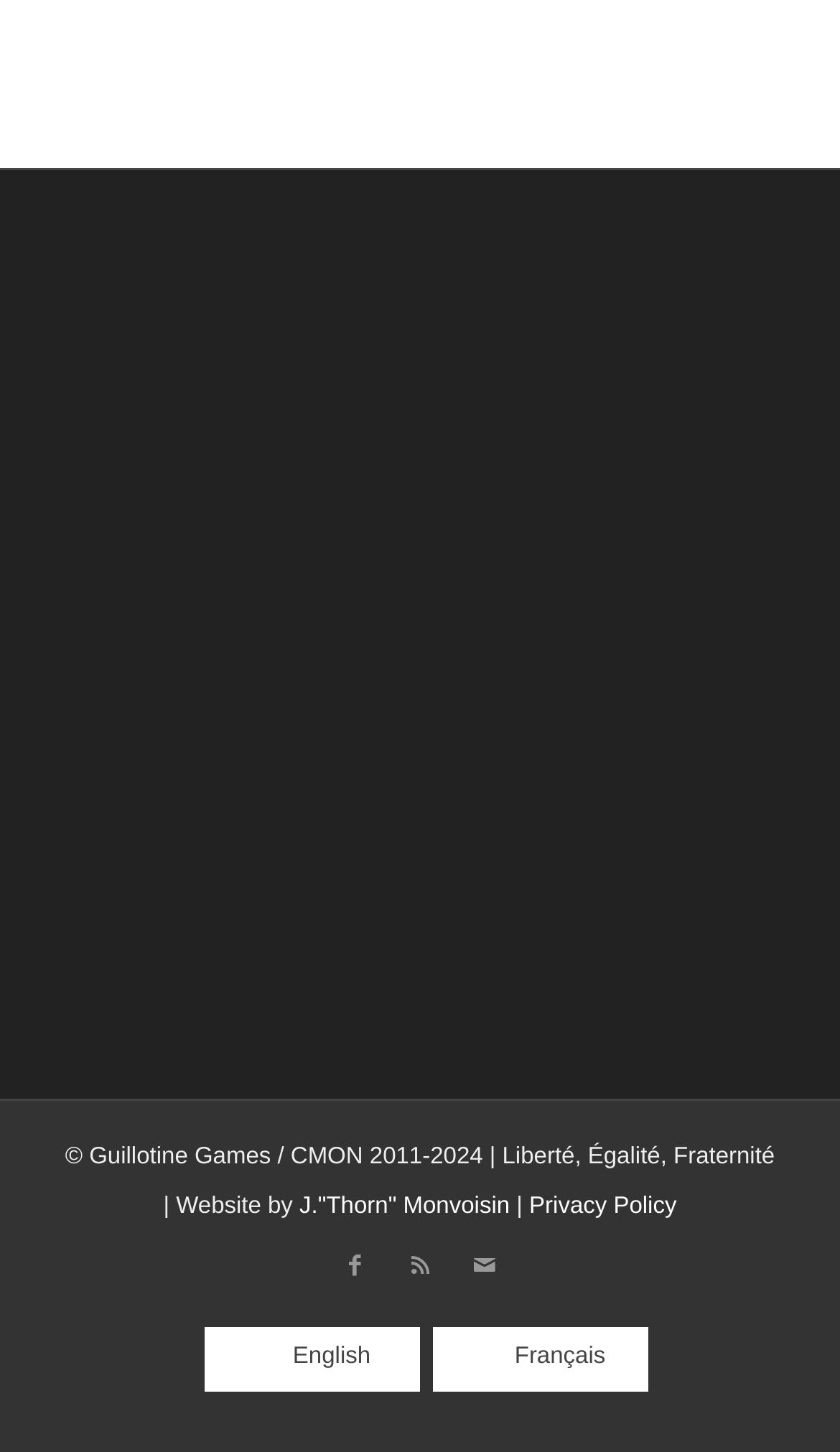From the webpage screenshot, predict the bounding box of the UI element that matches this description: "Privacy Policy".

[0.63, 0.822, 0.806, 0.84]